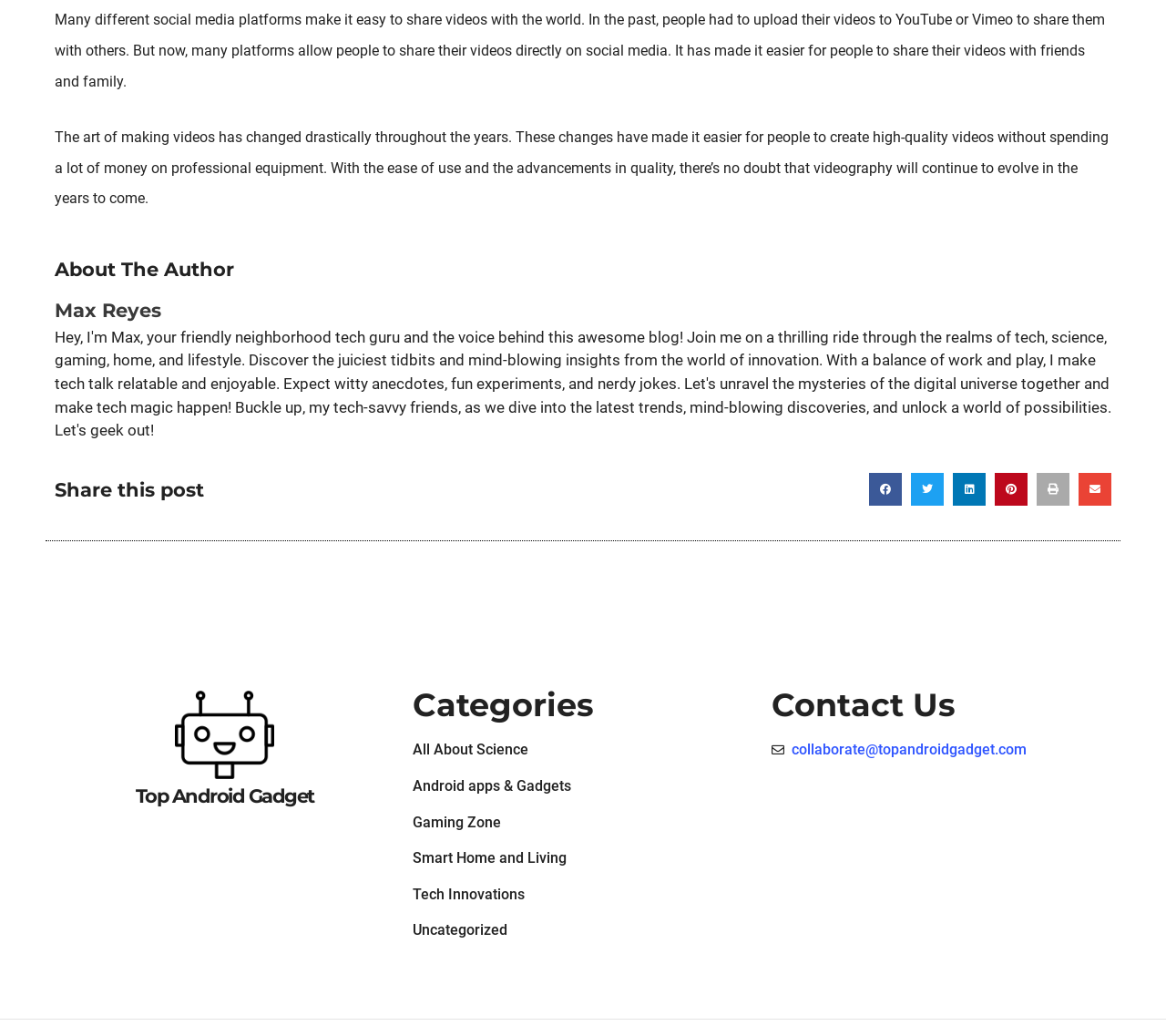Given the element description: "Location detailsToggle Location details", predict the bounding box coordinates of this UI element. The coordinates must be four float numbers between 0 and 1, given as [left, top, right, bottom].

None